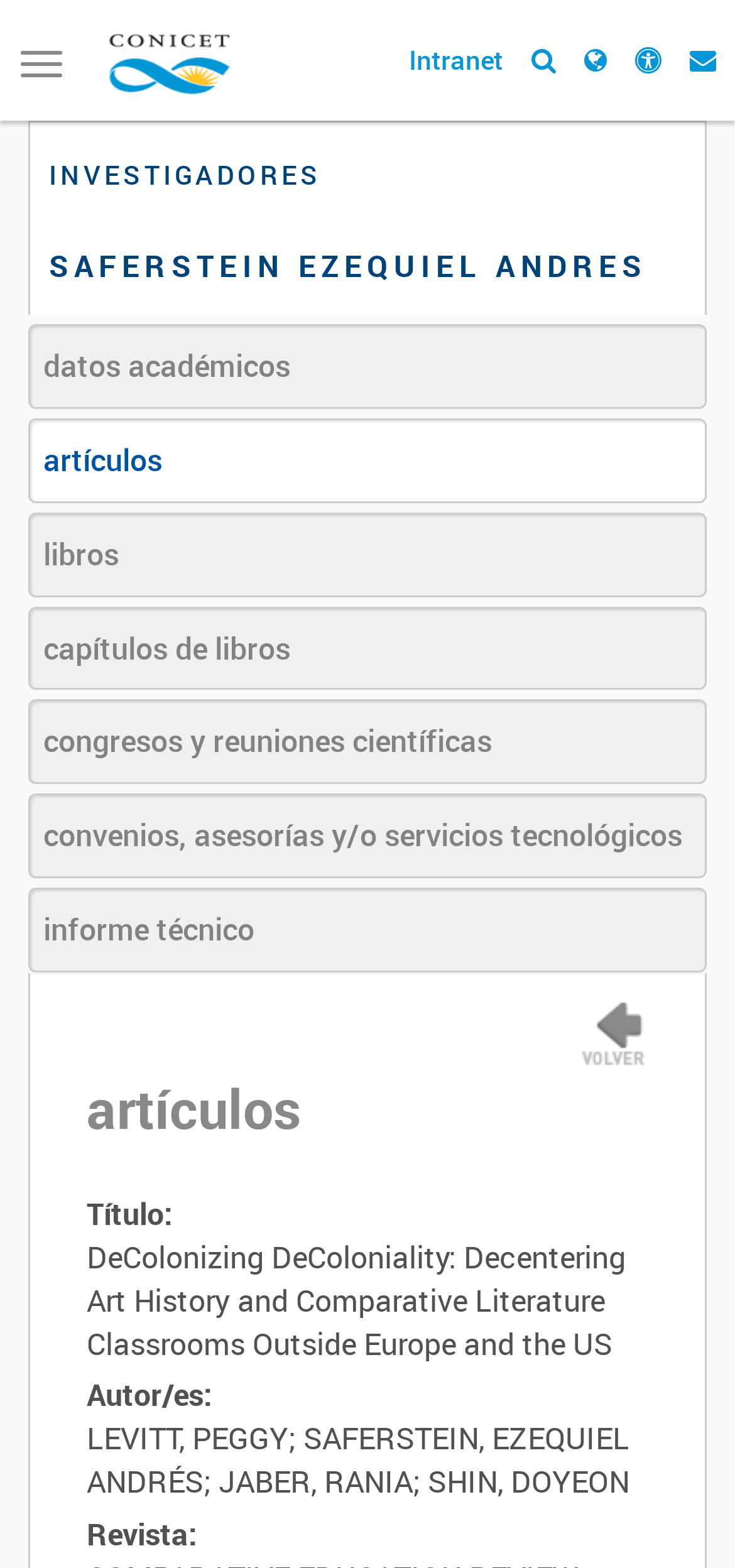Generate a comprehensive description of the contents of the webpage.

The webpage is a profile page for a researcher, Saferstein Ezequiel Andrés, on the CONICET (National Scientific and Technical Research Council) website. At the top left, there is a toggle navigation button. Next to it, there is a link to the CONICET homepage, accompanied by a small CONICET logo. On the top right, there are several links to various resources, including the intranet and social media profiles.

Below the top navigation bar, there is a section highlighting the researcher's name, Saferstein Ezequiel Andrés, in a larger font. Underneath, there are several links to different types of publications, including academic data, articles, books, book chapters, conference proceedings, and technical reports.

On the right side of the page, there is a section displaying a specific publication, "DeColonizing DeColoniality: Decentering Art History and Comparative Literature Classrooms Outside Europe and the US", with details such as title, authors, and journal. Above this section, there is a small image, likely a profile picture or an icon.

The overall layout is organized, with clear headings and concise text, making it easy to navigate and find information about the researcher's publications and profile.